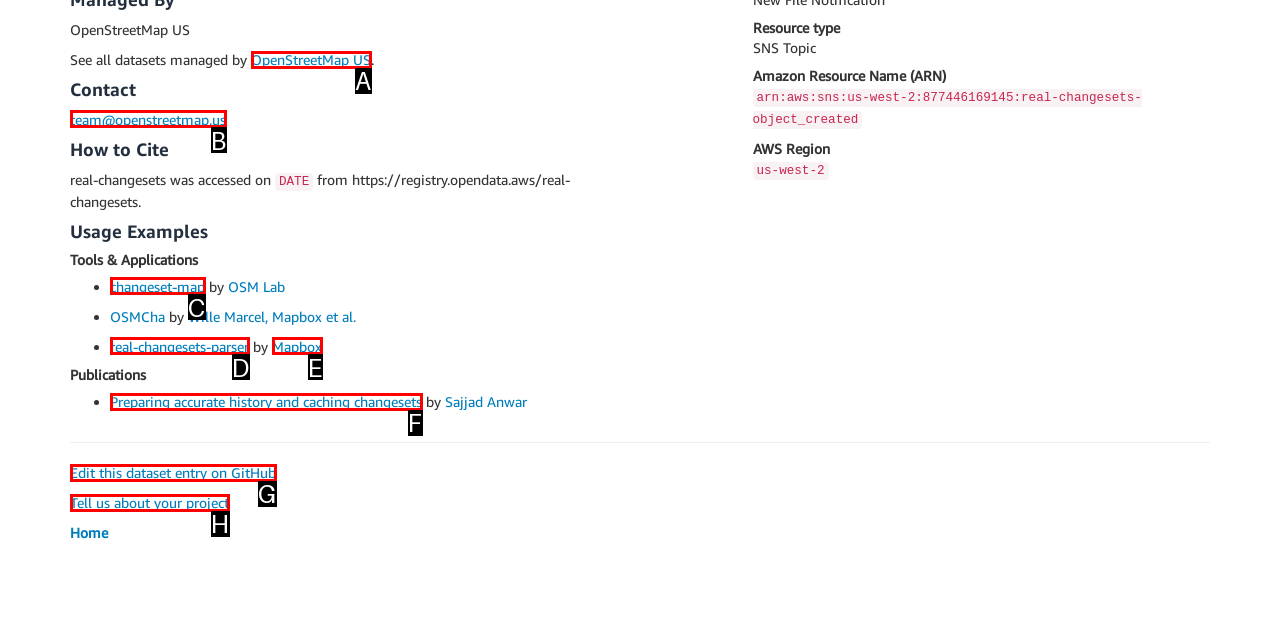Determine which HTML element fits the description: changeset-map. Answer with the letter corresponding to the correct choice.

C